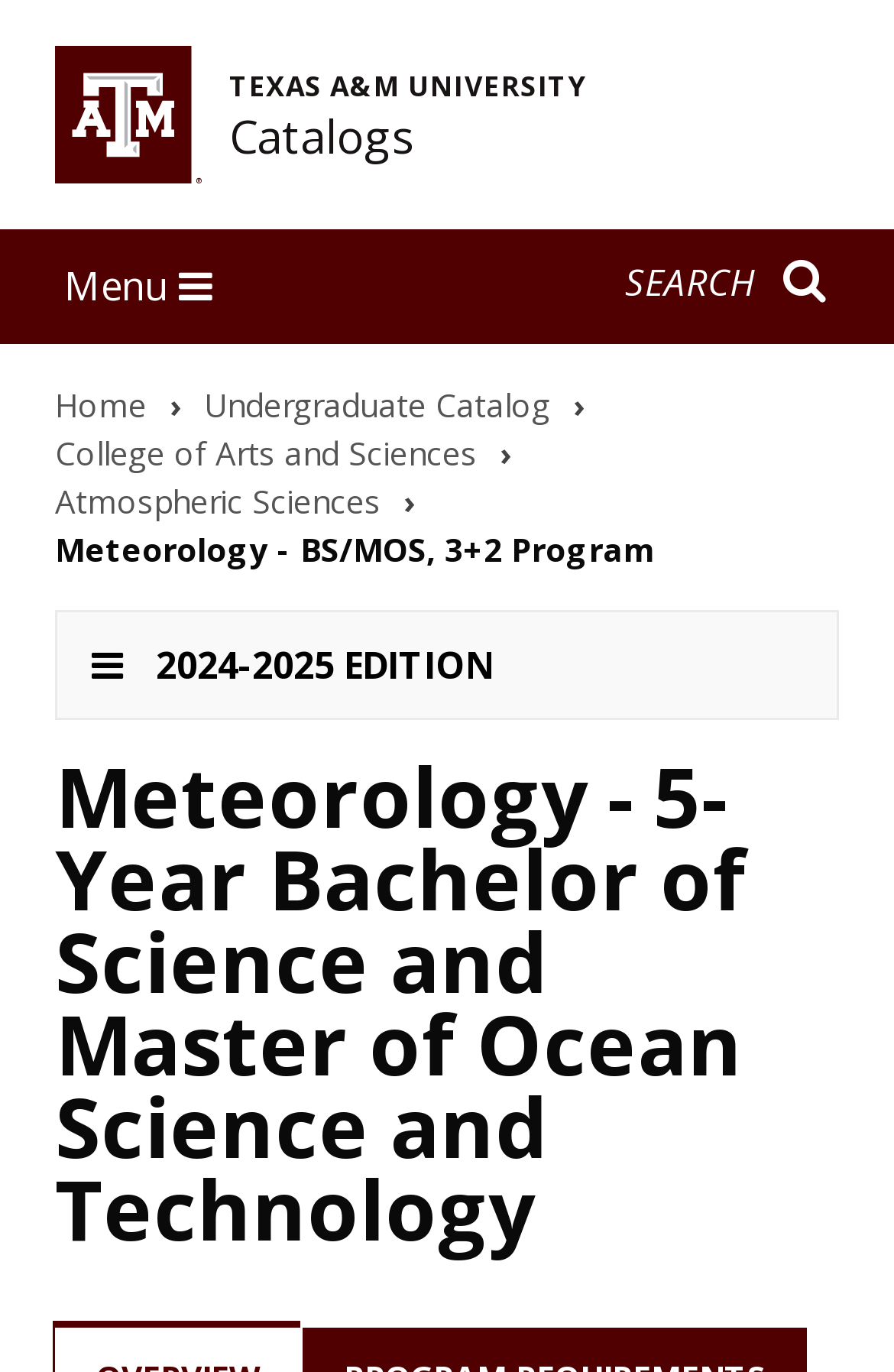Generate the text content of the main headline of the webpage.

TEXAS A&M UNIVERSITY
Catalogs